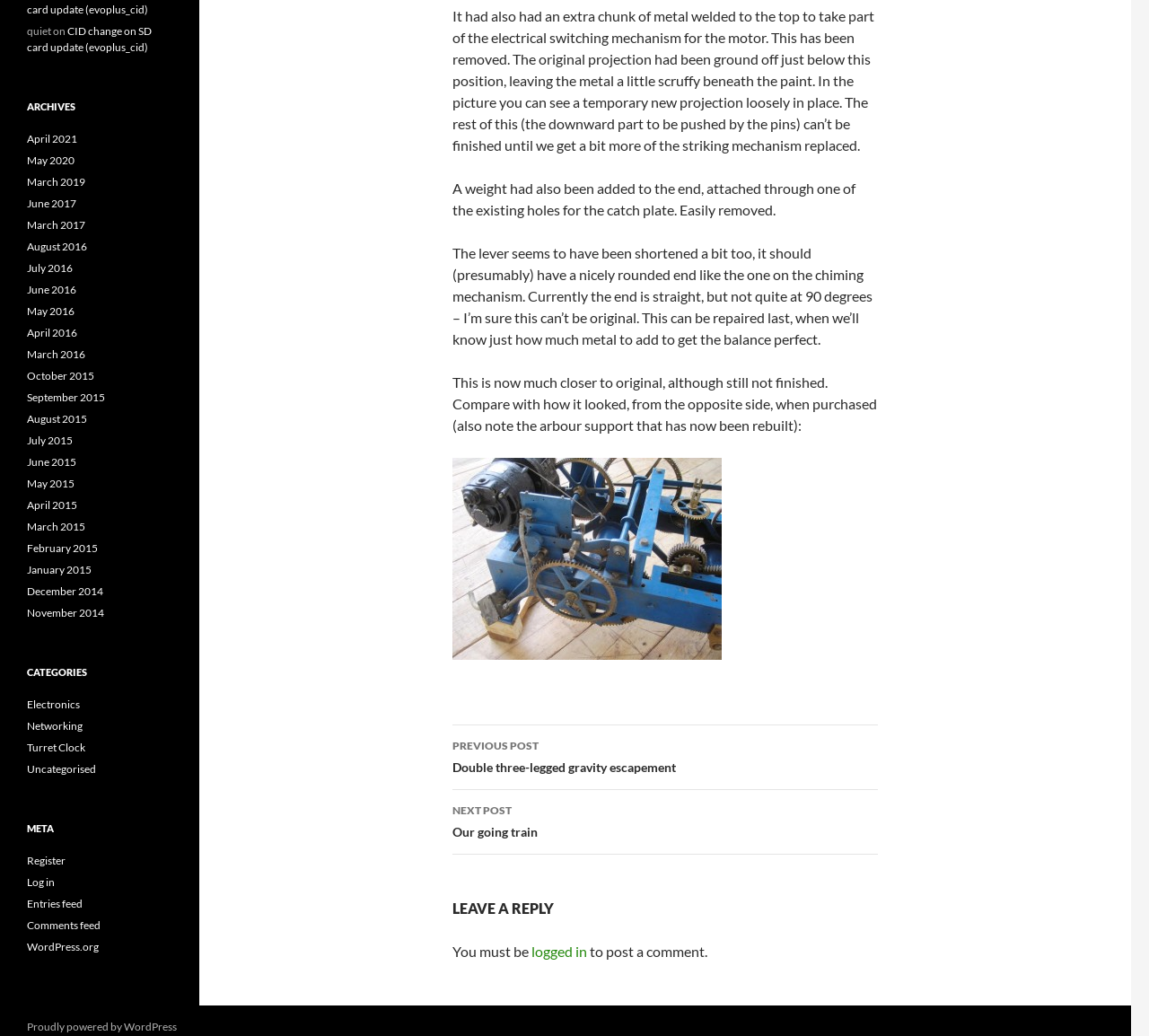Please provide the bounding box coordinates for the UI element as described: "Networking". The coordinates must be four floats between 0 and 1, represented as [left, top, right, bottom].

[0.023, 0.694, 0.072, 0.707]